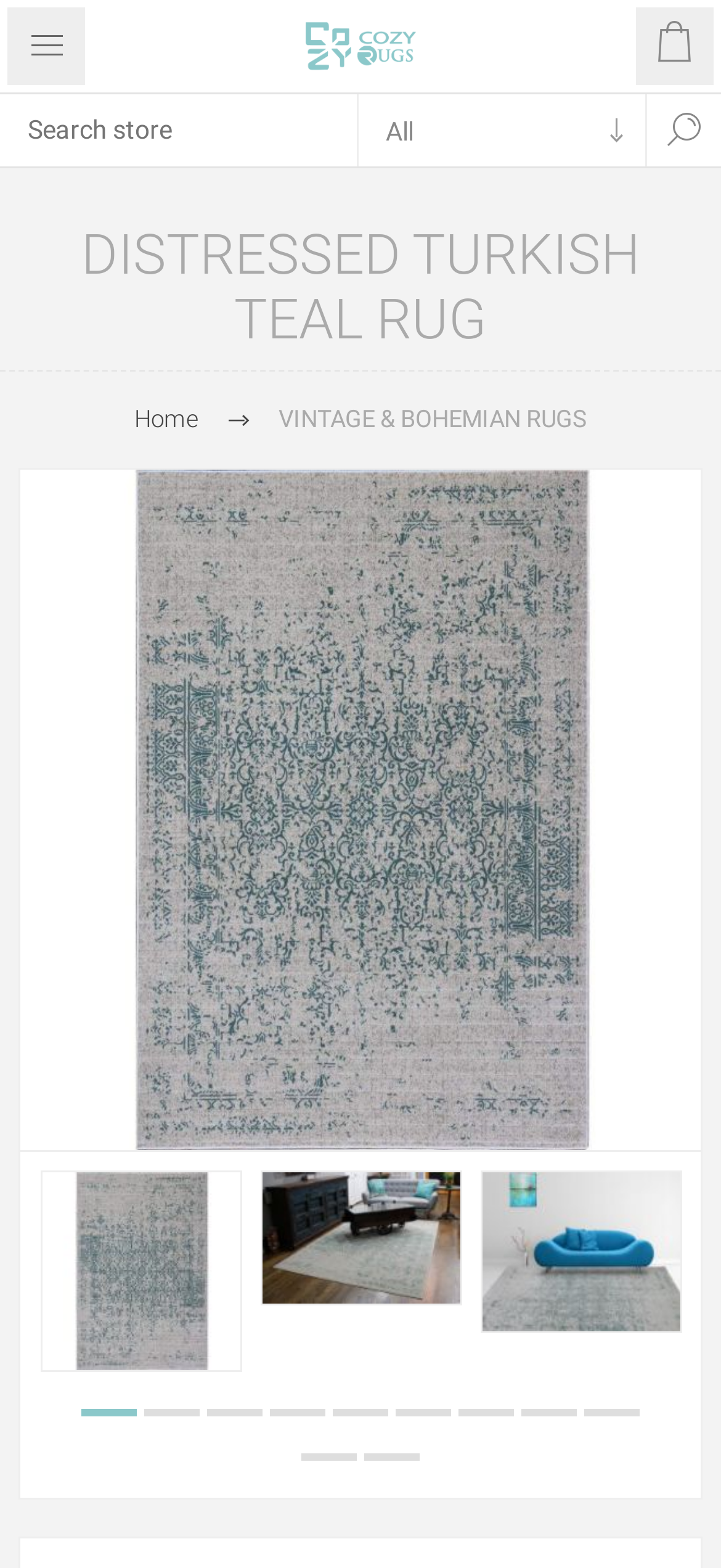Determine the bounding box coordinates of the region that needs to be clicked to achieve the task: "Search for a product".

[0.0, 0.059, 0.494, 0.106]